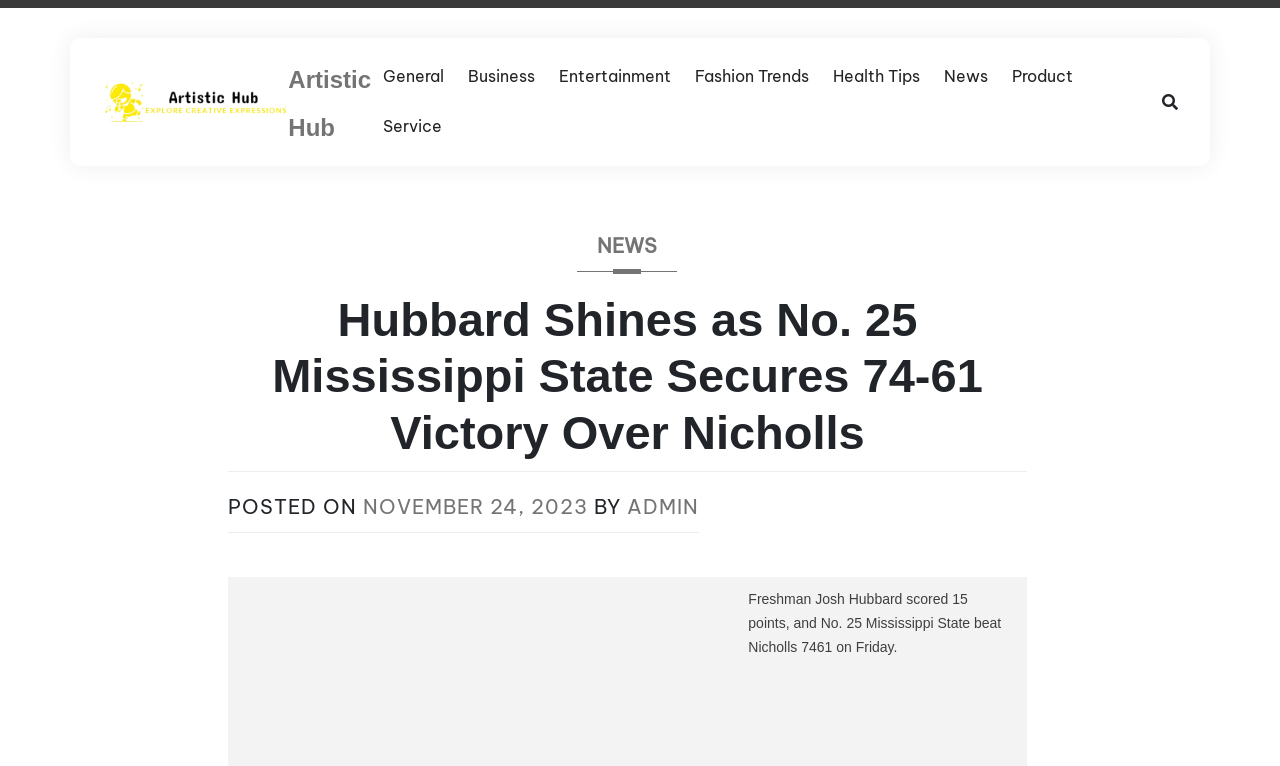What is the main heading of this webpage? Please extract and provide it.

Hubbard Shines as No. 25 Mississippi State Secures 74-61 Victory Over Nicholls